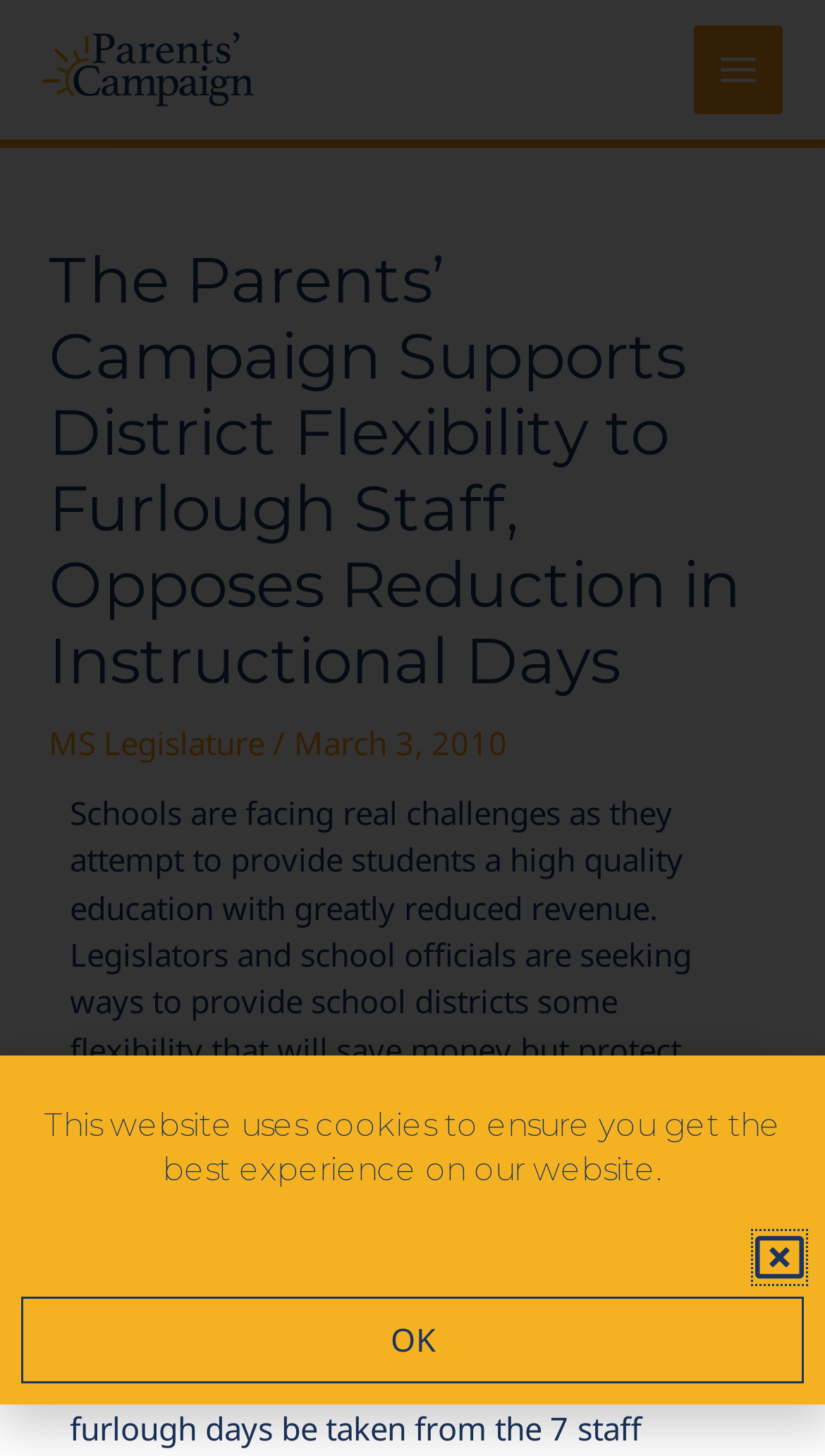How many days can school districts furlough teachers?
Based on the visual information, provide a detailed and comprehensive answer.

This information can be found in the article section, where it is written that 'The Parents’ Campaign supports allowing school districts to furlough teachers and other district employees for up to five days and to reduce their salaries accordingly'.